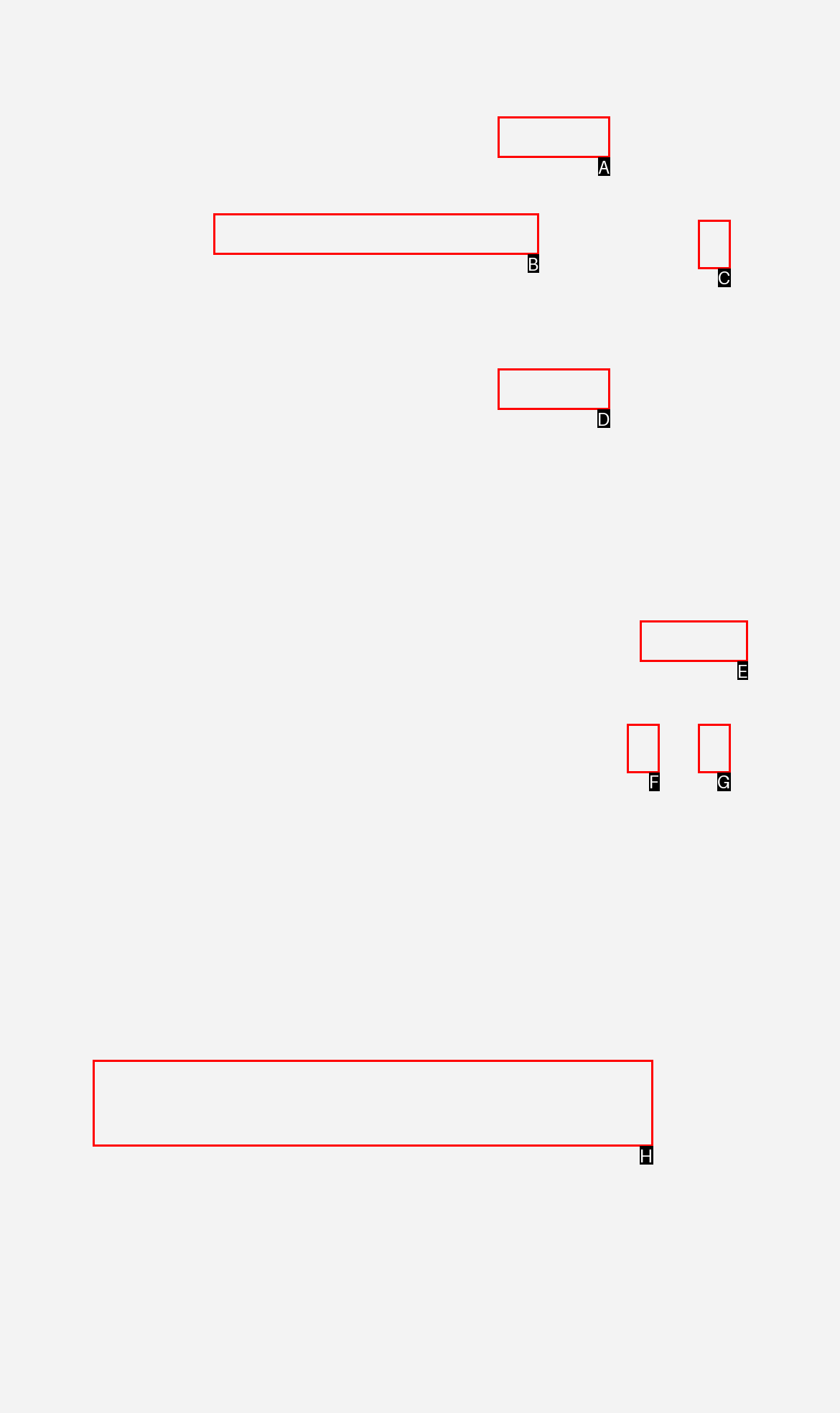Based on the given description: parent_node: 0 aria-label="-1", identify the correct option and provide the corresponding letter from the given choices directly.

C